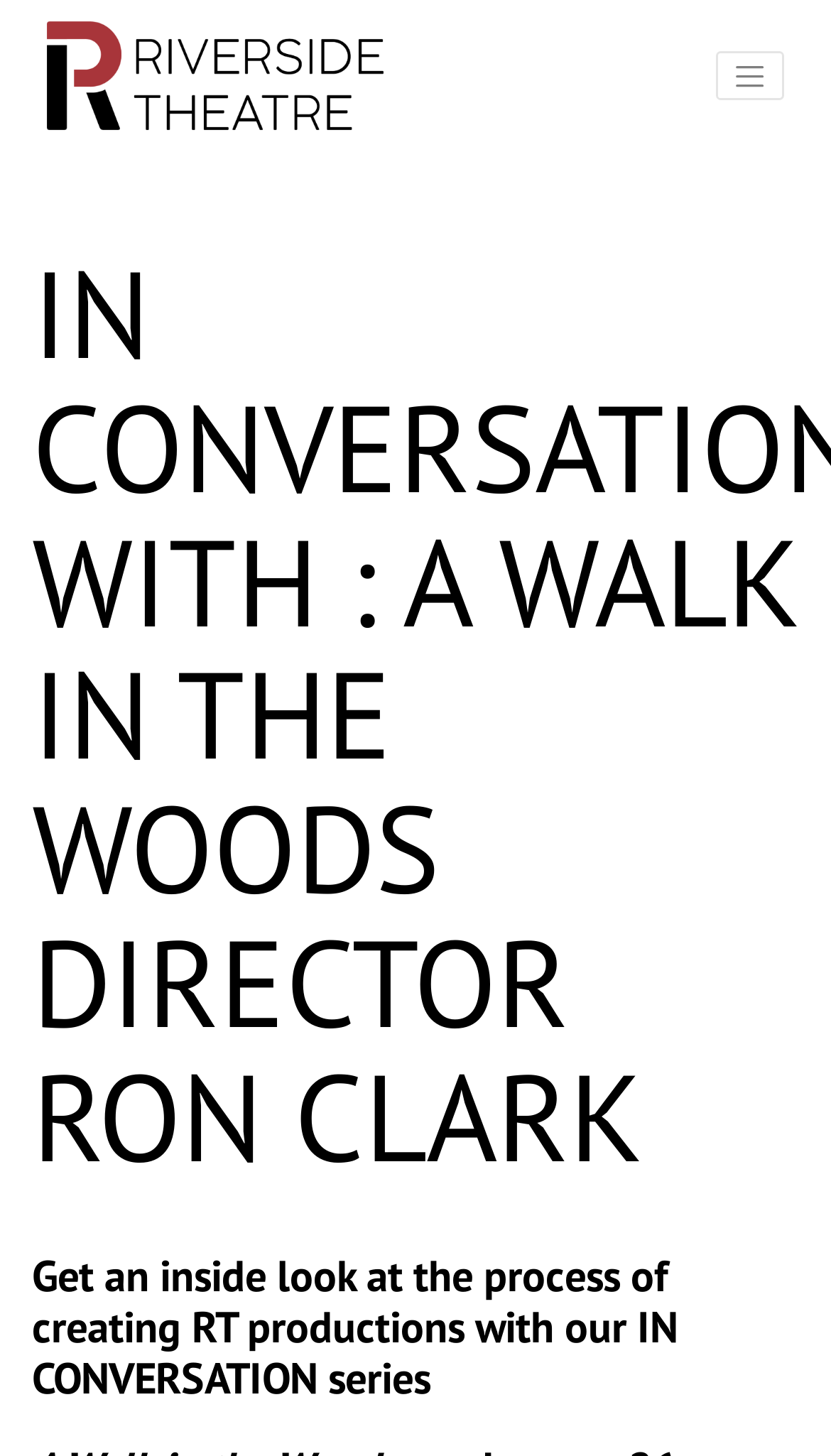What is the name of the series?
Please analyze the image and answer the question with as much detail as possible.

I found the answer by looking at the heading element that says 'IN CONVERSATION WITH : A WALK IN THE WOODS DIRECTOR RON CLARK'.